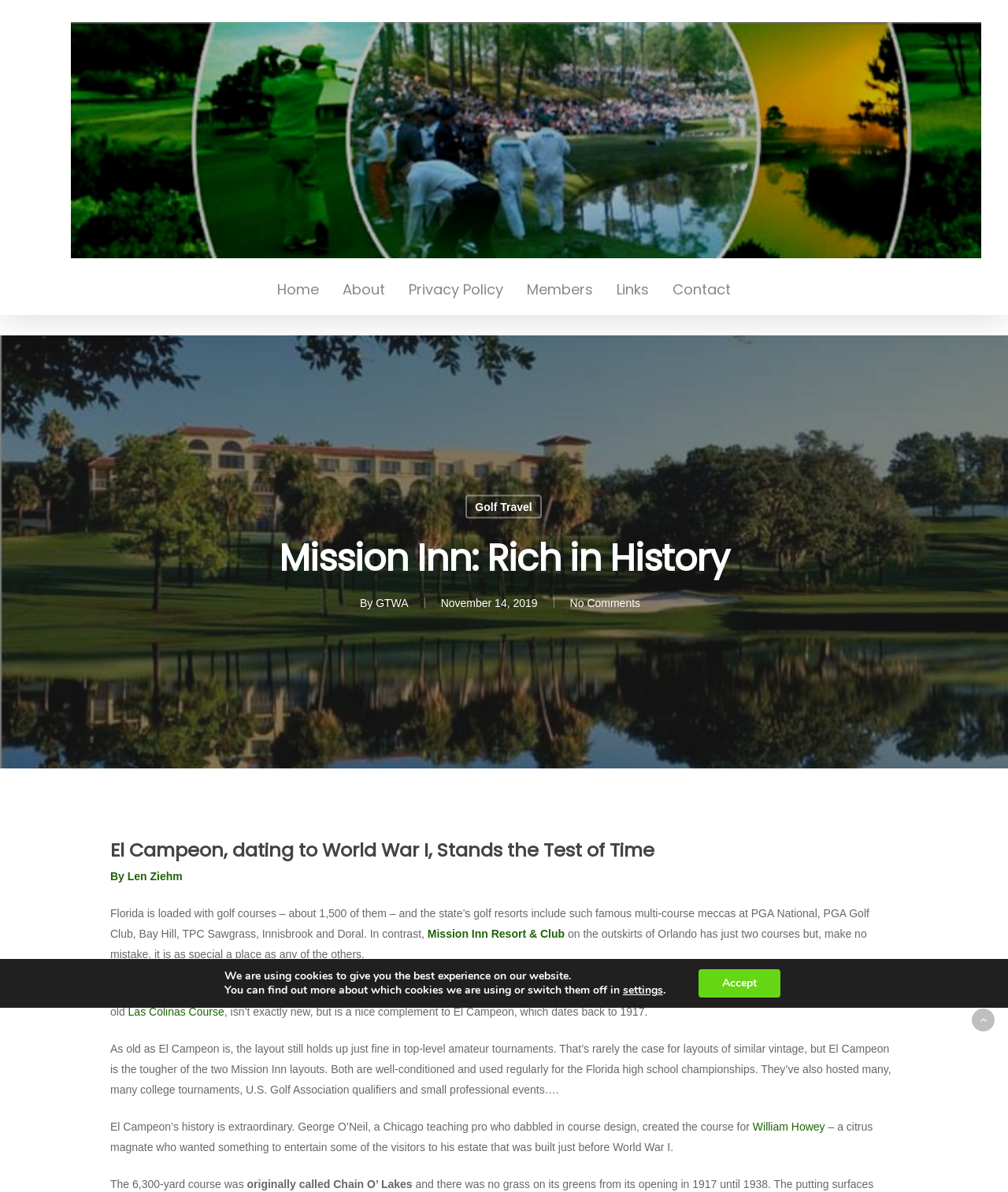Who created the El Campeon course?
Please provide a single word or phrase as your answer based on the screenshot.

George O'Neil